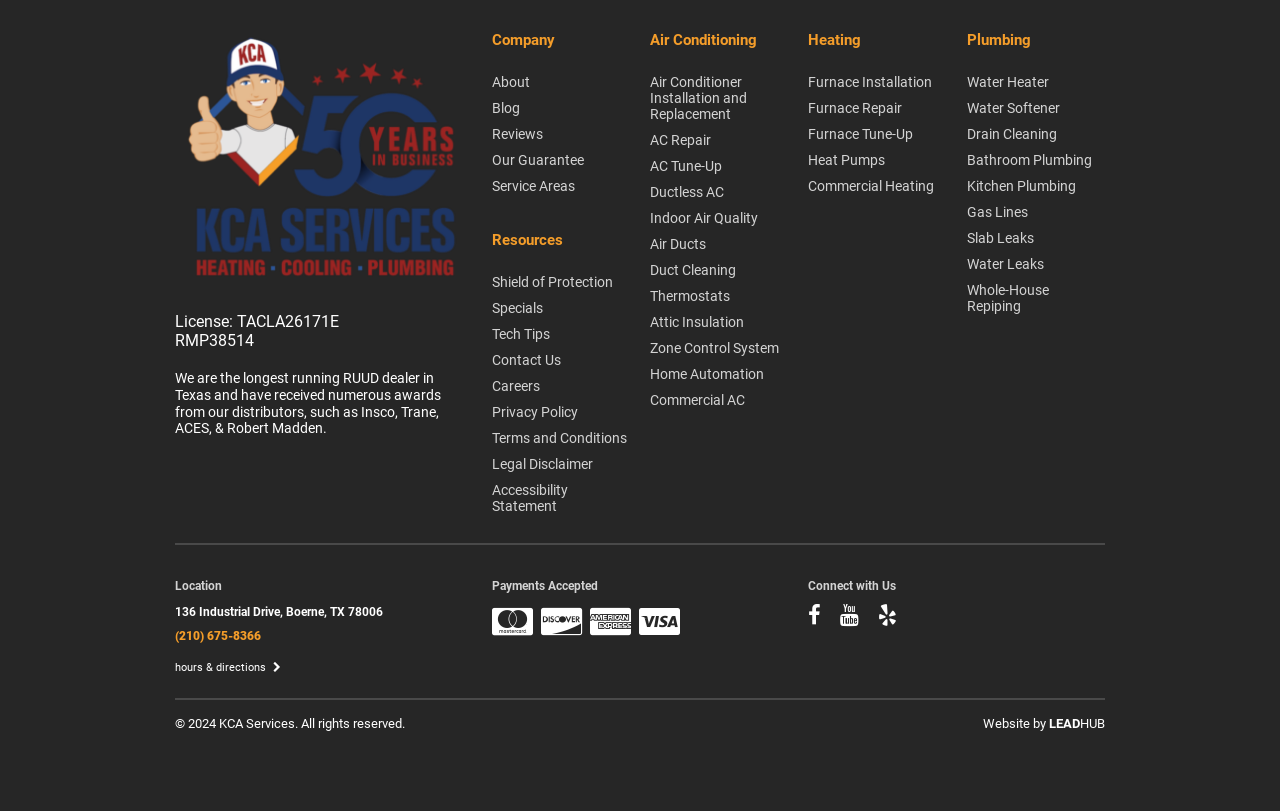What is the company's logo?
Using the information from the image, give a concise answer in one word or a short phrase.

KCA-Logo-50-years-June-2023